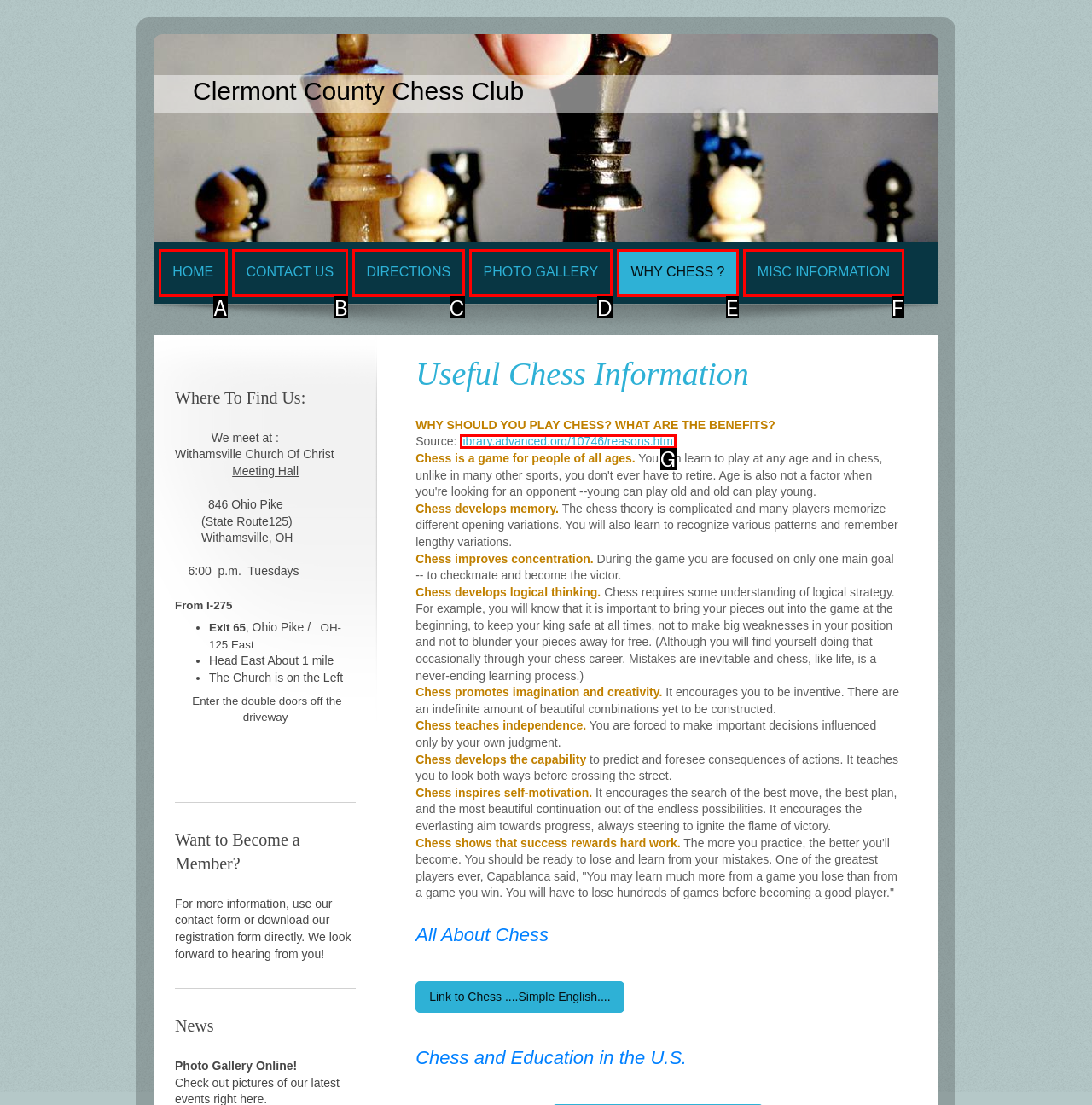Select the letter that corresponds to the UI element described as: Misc Information
Answer by providing the letter from the given choices.

F